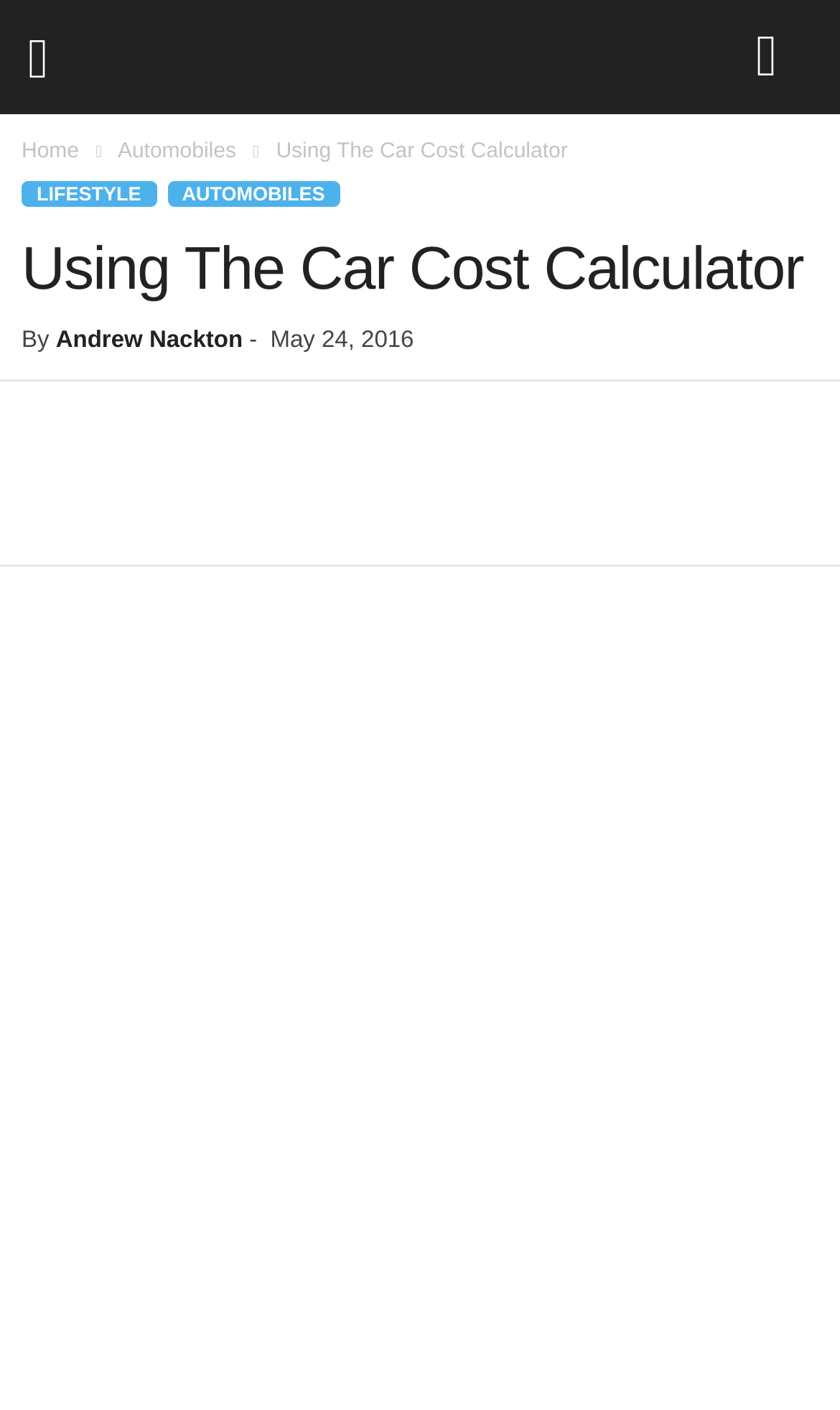What is the date of the article?
Deliver a detailed and extensive answer to the question.

I found the date of the article by looking at the time element in the header section, which displays the date as May 24, 2016.